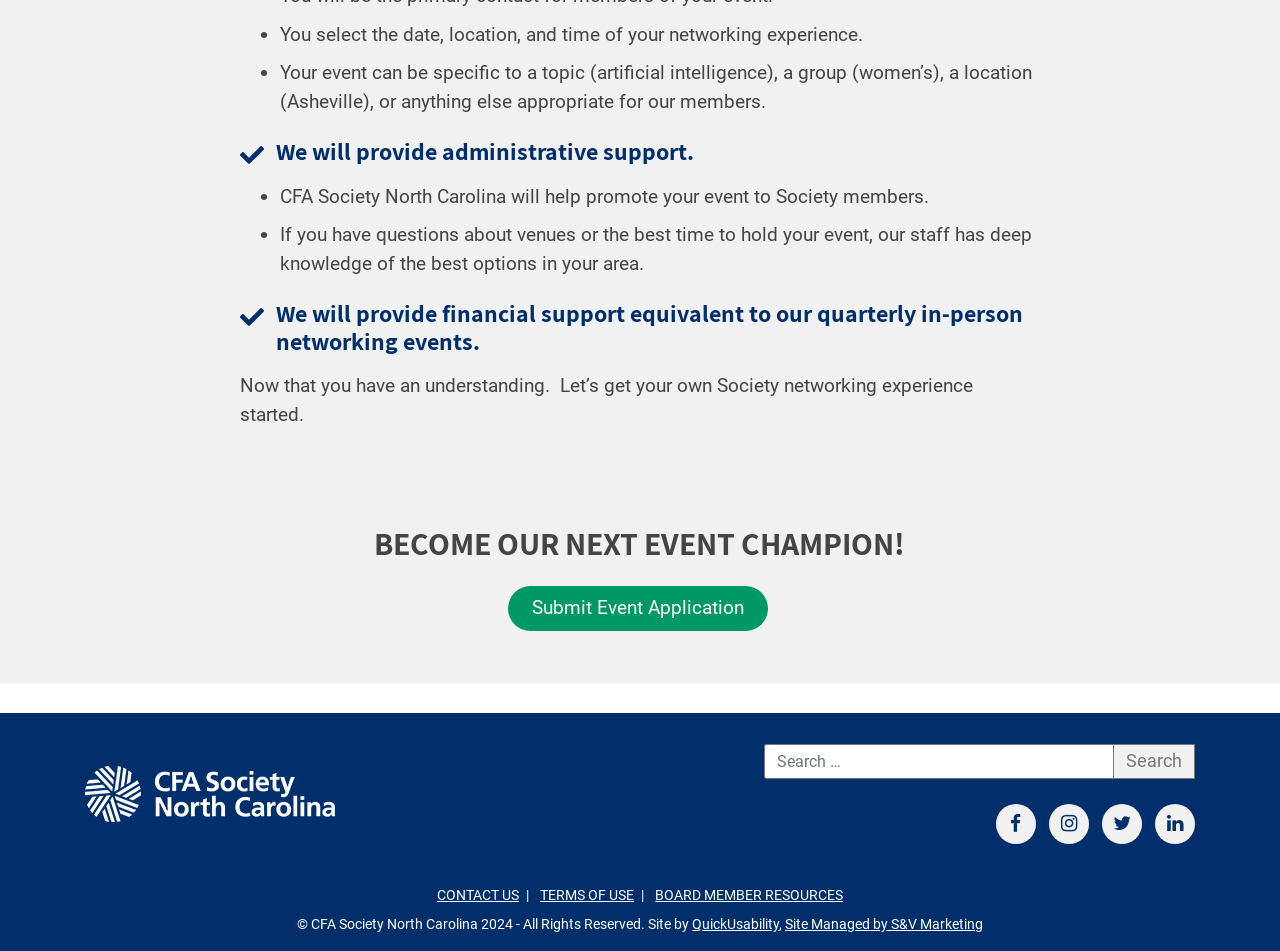What kind of support will CFA Society North Carolina provide?
Please answer the question as detailed as possible based on the image.

The text 'We will provide administrative support.' and 'We will provide financial support equivalent to our quarterly in-person networking events.' indicate that CFA Society North Carolina will provide both administrative and financial support.